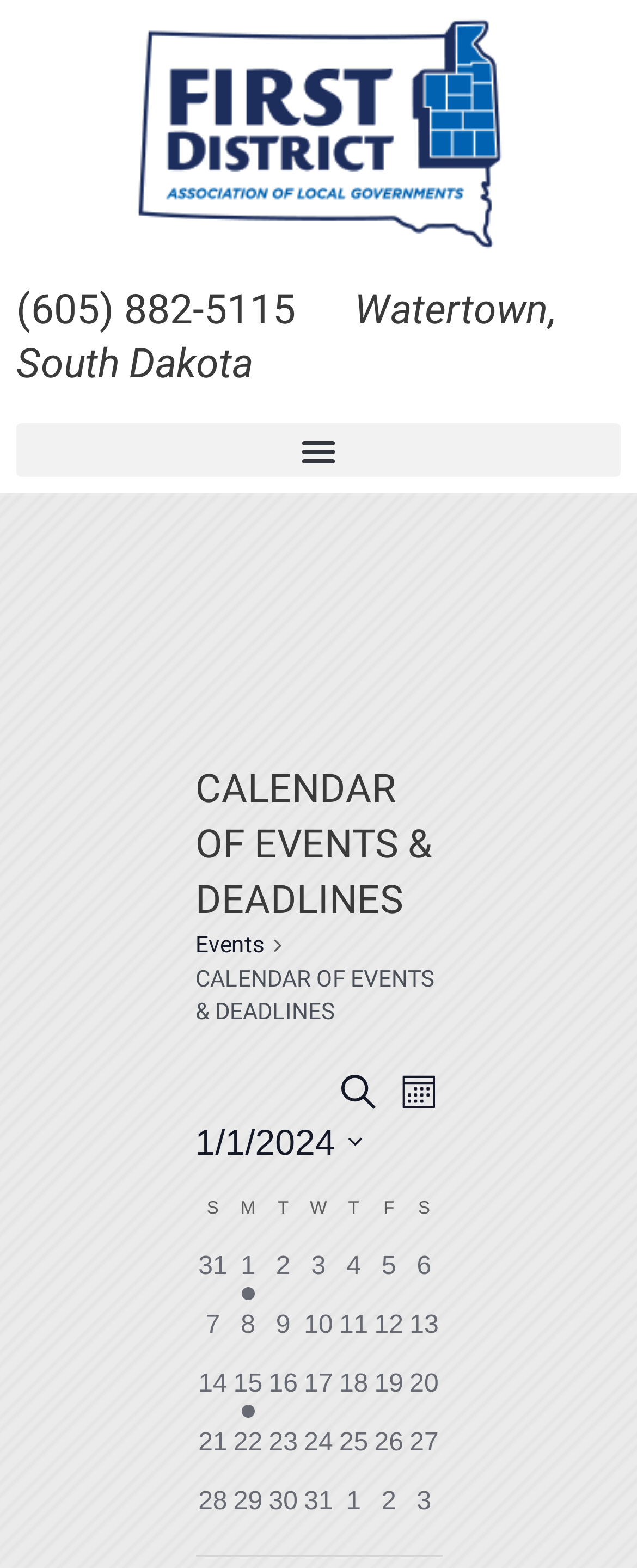Extract the bounding box for the UI element that matches this description: "0 events, 29".

[0.362, 0.946, 0.417, 0.984]